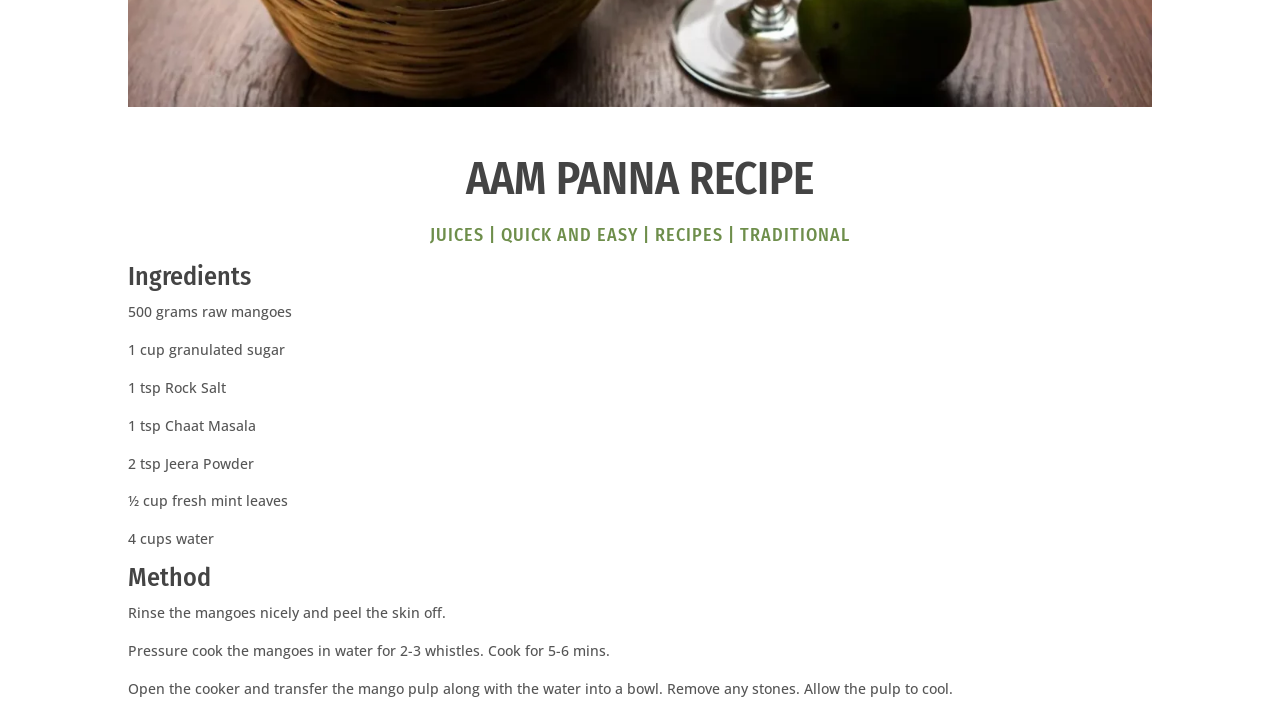Predict the bounding box for the UI component with the following description: "Traditional".

[0.578, 0.315, 0.664, 0.346]